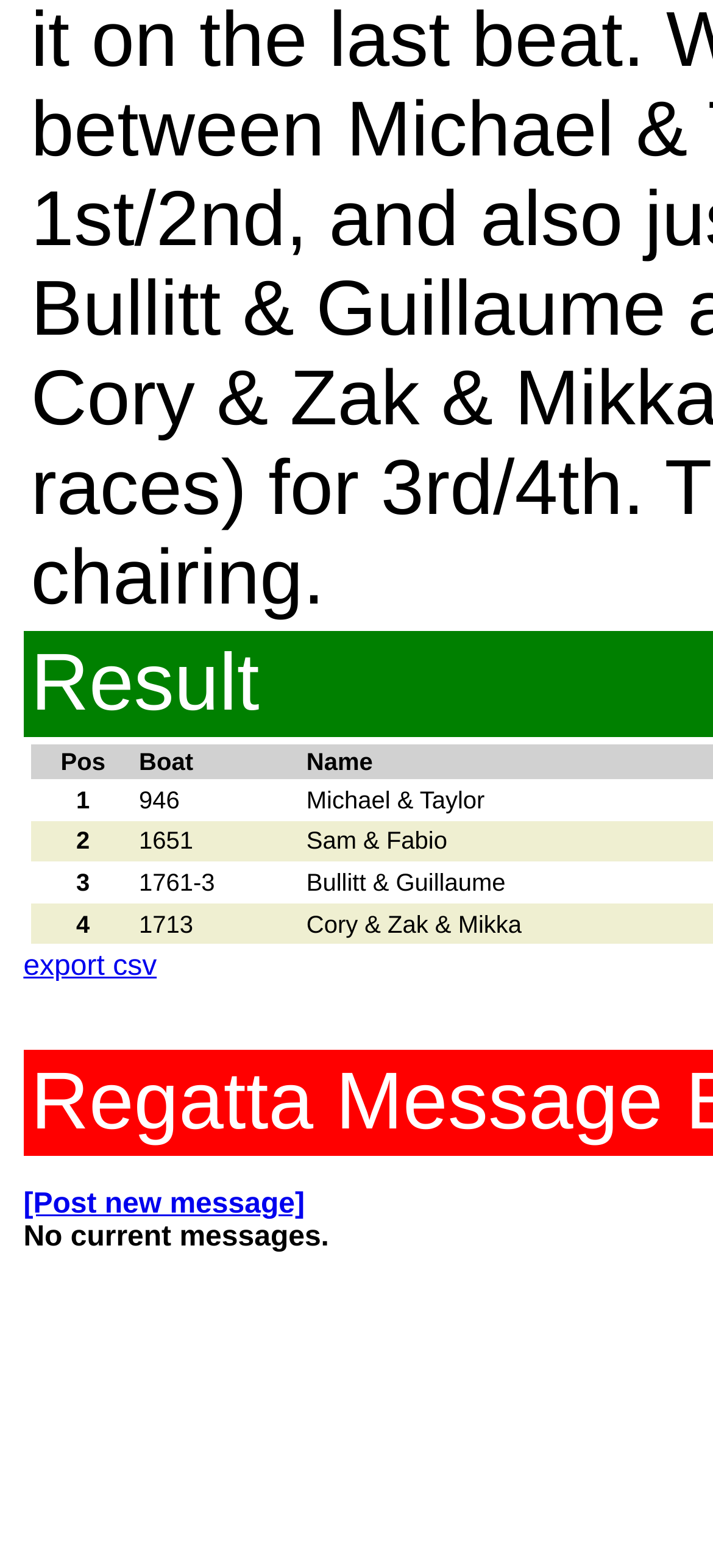What is the position of the 'export csv' link?
Relying on the image, give a concise answer in one word or a brief phrase.

Top-left